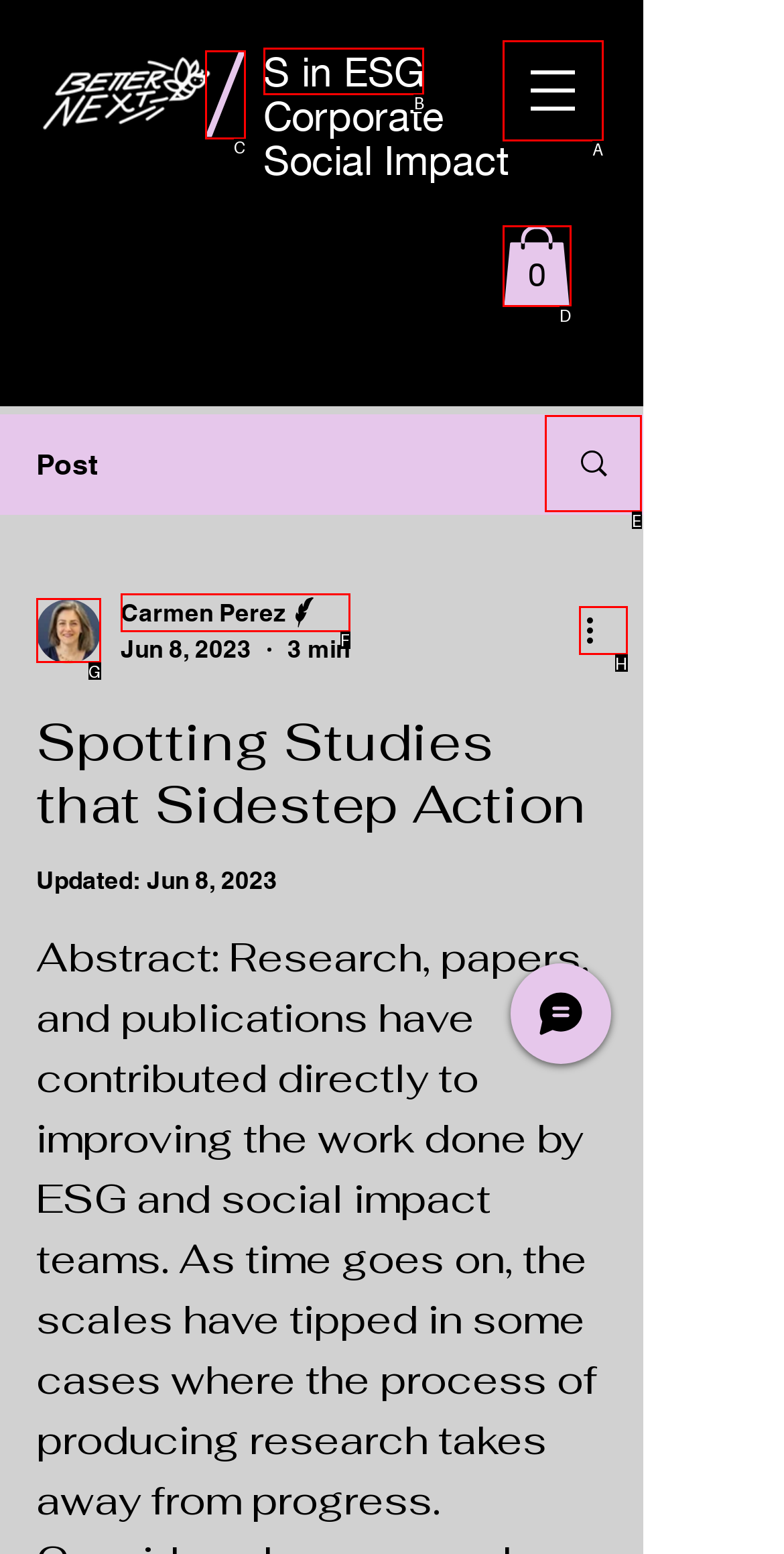Tell me which option I should click to complete the following task: View S in ESG Answer with the option's letter from the given choices directly.

B